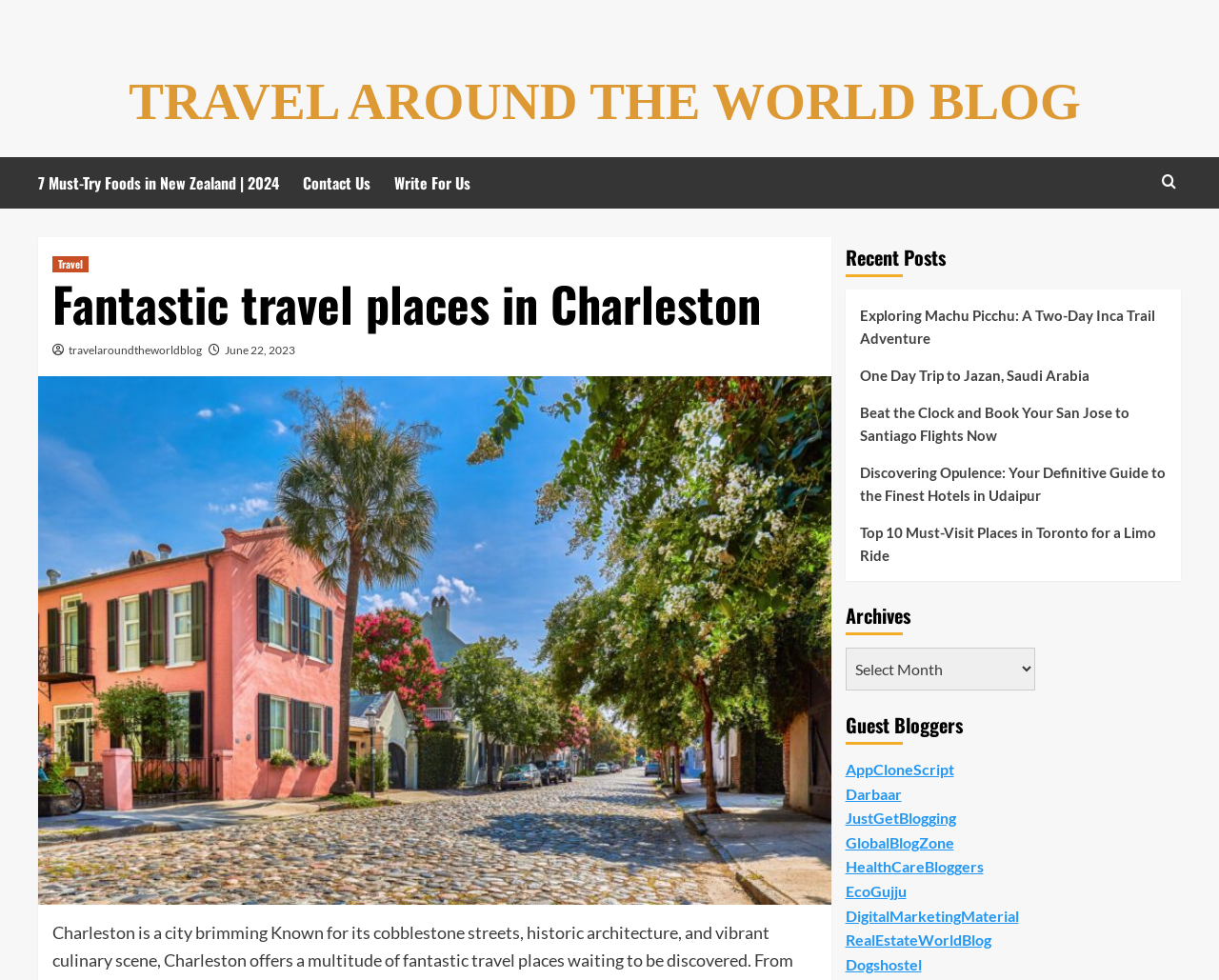Provide the bounding box coordinates for the area that should be clicked to complete the instruction: "Read 'Fantastic travel places in Charleston'".

[0.043, 0.283, 0.67, 0.336]